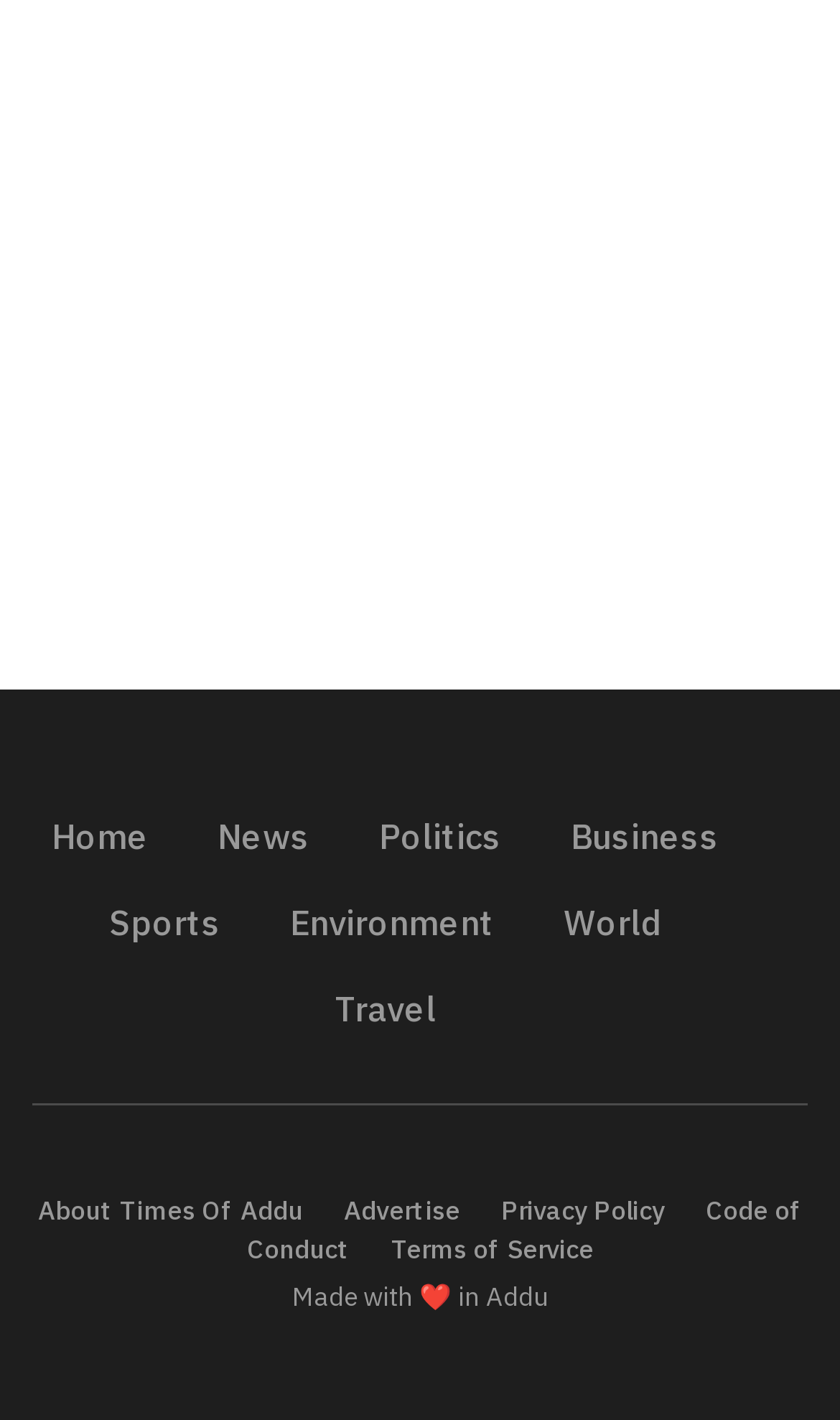Give a concise answer of one word or phrase to the question: 
How many links are there in total?

11